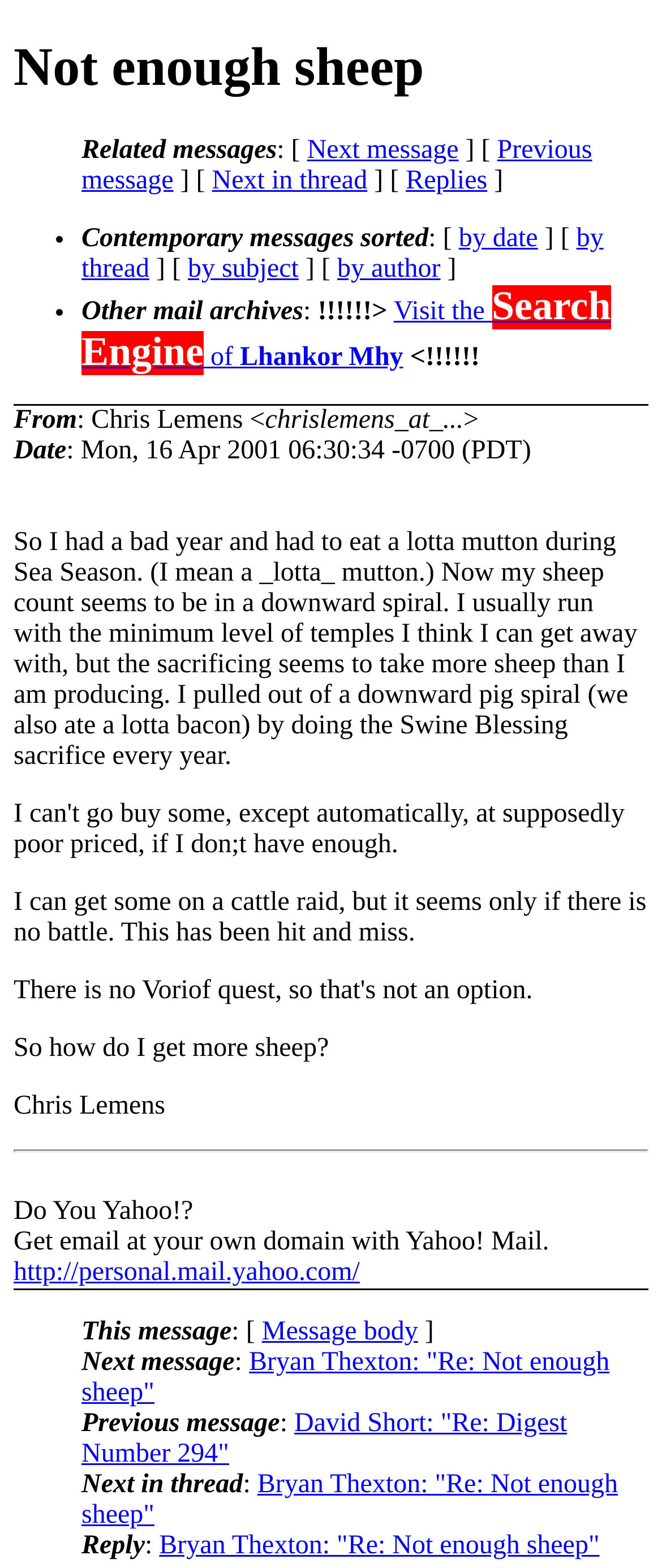Could you provide the bounding box coordinates for the portion of the screen to click to complete this instruction: "View message from Chris Lemens"?

[0.021, 0.259, 0.116, 0.277]